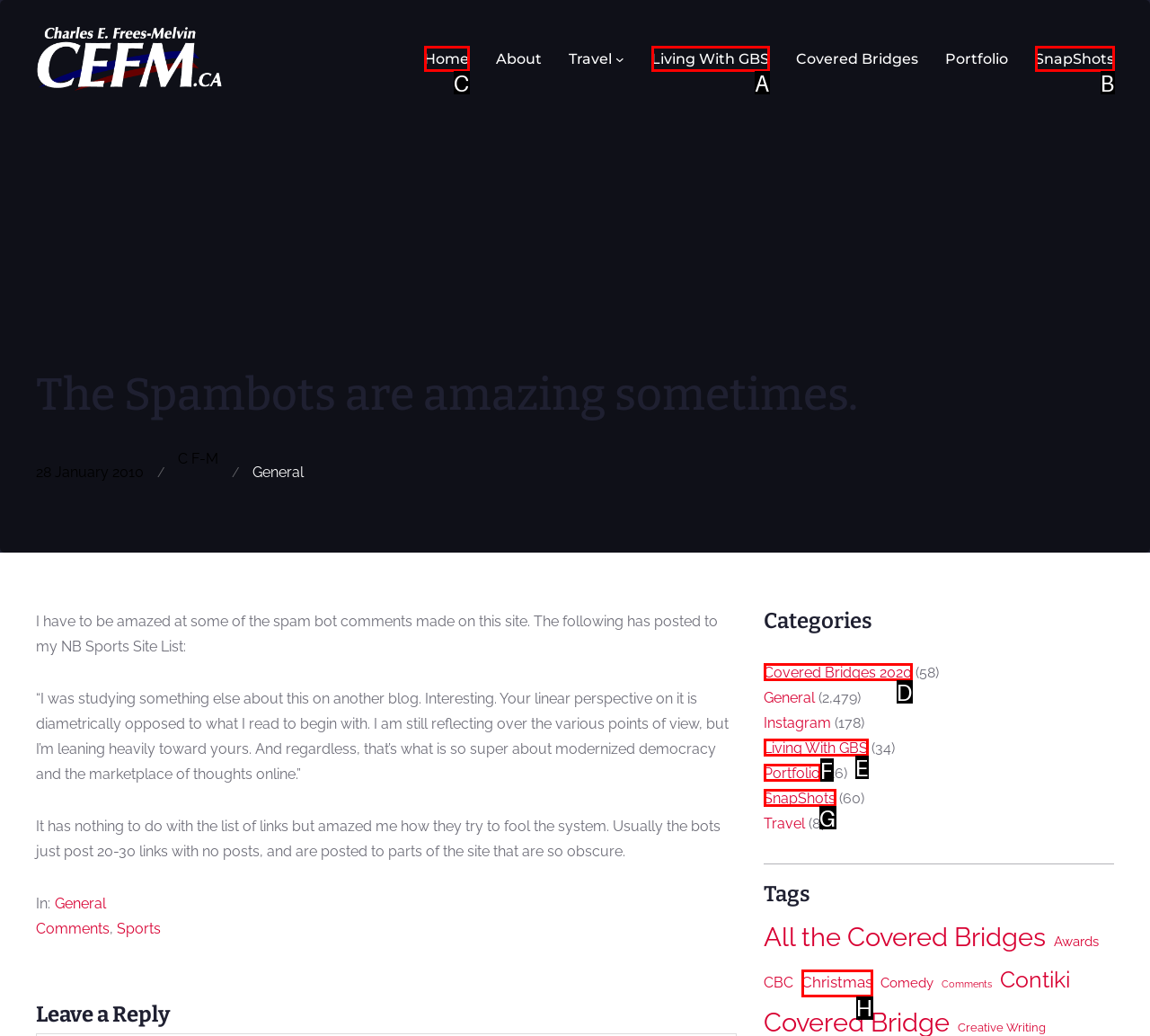Indicate the HTML element to be clicked to accomplish this task: Click on the 'Home' link Respond using the letter of the correct option.

C